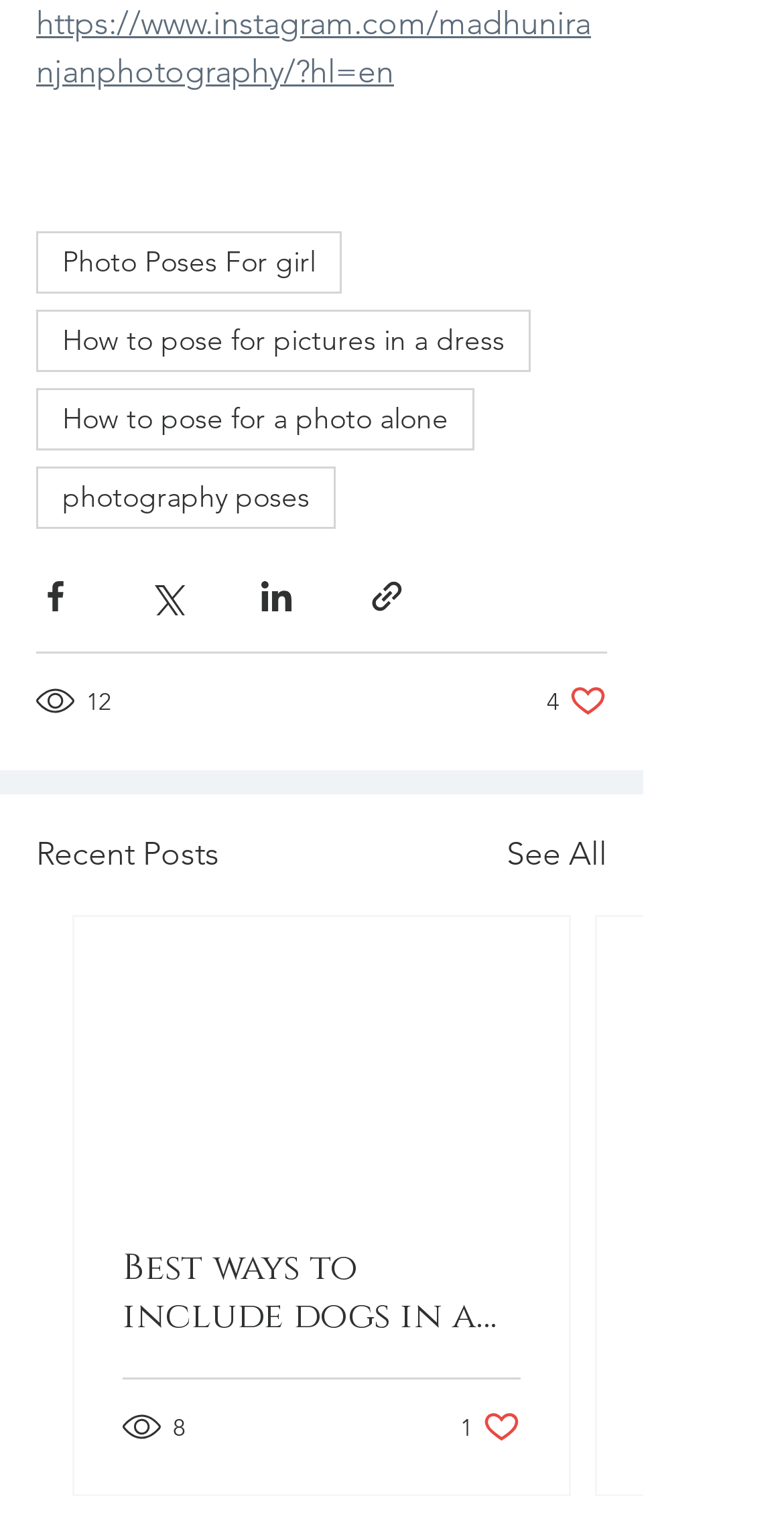What is the topic of the first link under 'tags'?
Based on the image, answer the question with as much detail as possible.

I looked at the links under the 'tags' navigation and found that the first link is 'Photo Poses For girl'.